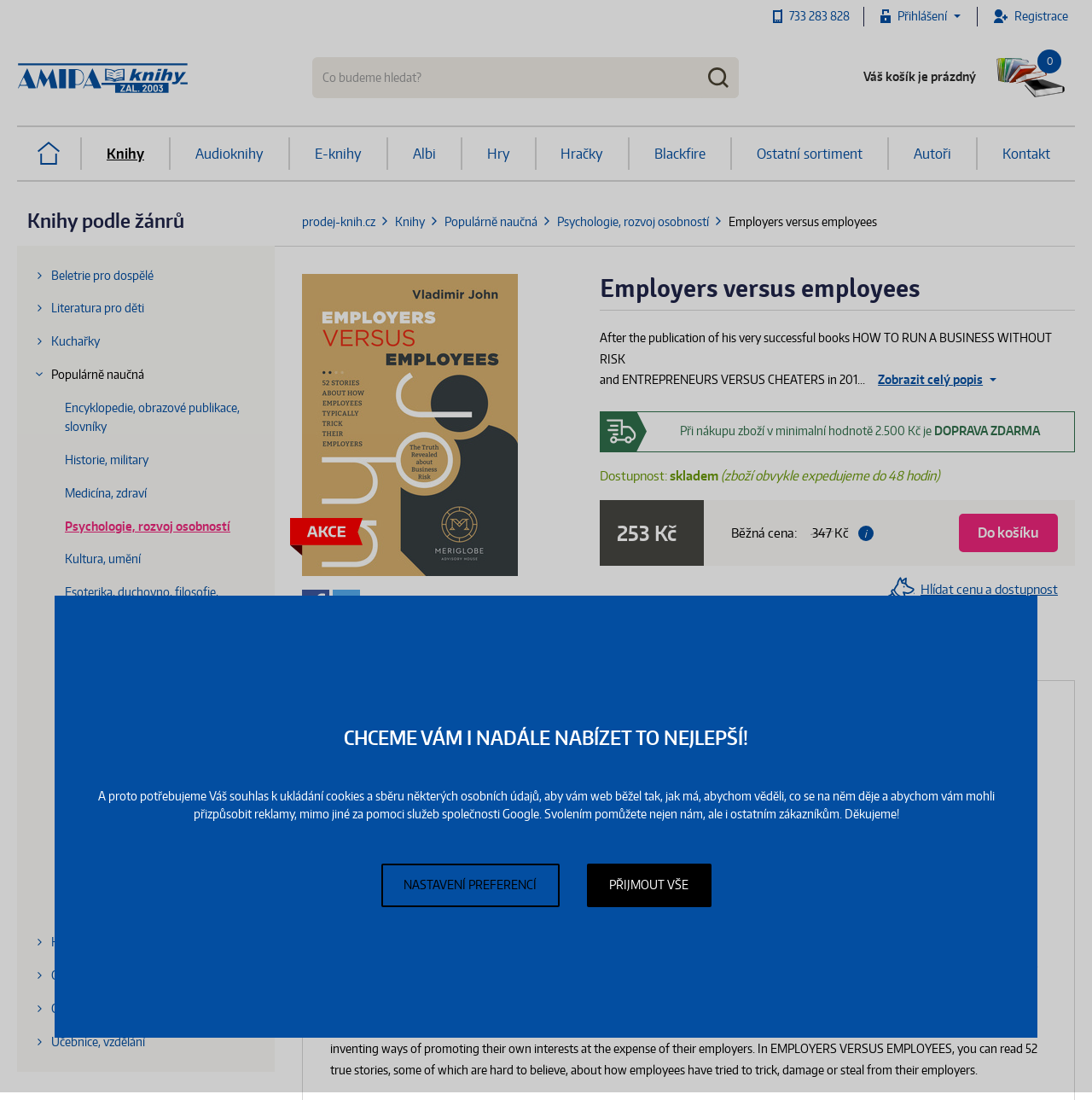Generate a thorough description of the webpage.

This webpage is about a book titled "Employers versus employees" by Vladimír John. At the top of the page, there are several links, including "Přihlášení" (login) and "Registrace" (registration), as well as a search bar. Below the search bar, there is a navigation menu with various categories, such as "Homepage", "Knihy" (books), "Audioknihy" (audiobooks), and more.

The main content of the page is about the book "Employers versus employees". There is a brief description of the book, which mentions that it is a follow-up to the author's previous successful books "HOW TO RUN A BUSINESS WITHOUT RISK" and "ENTREPRENEURS VERSUS CHEATERS". The book's price is listed as 253 Kč, with a recommended price of 347 Kč. There is also a "Do košíku" (add to cart) button.

To the left of the book's description, there is an image of the book's cover. Below the description, there are several links, including "Zobrazit celý popis" (show full description), "Hlídat cenu a dostupnost" (track price and availability), and social media sharing links.

Further down the page, there is a tab list with options to view the book's description, information, reviews, and downloadable files. Below the tab list, there is a navigation menu with links to various book categories, such as "Beletrie pro dospělé" (fiction for adults) and "Literatura pro děti" (children's literature).